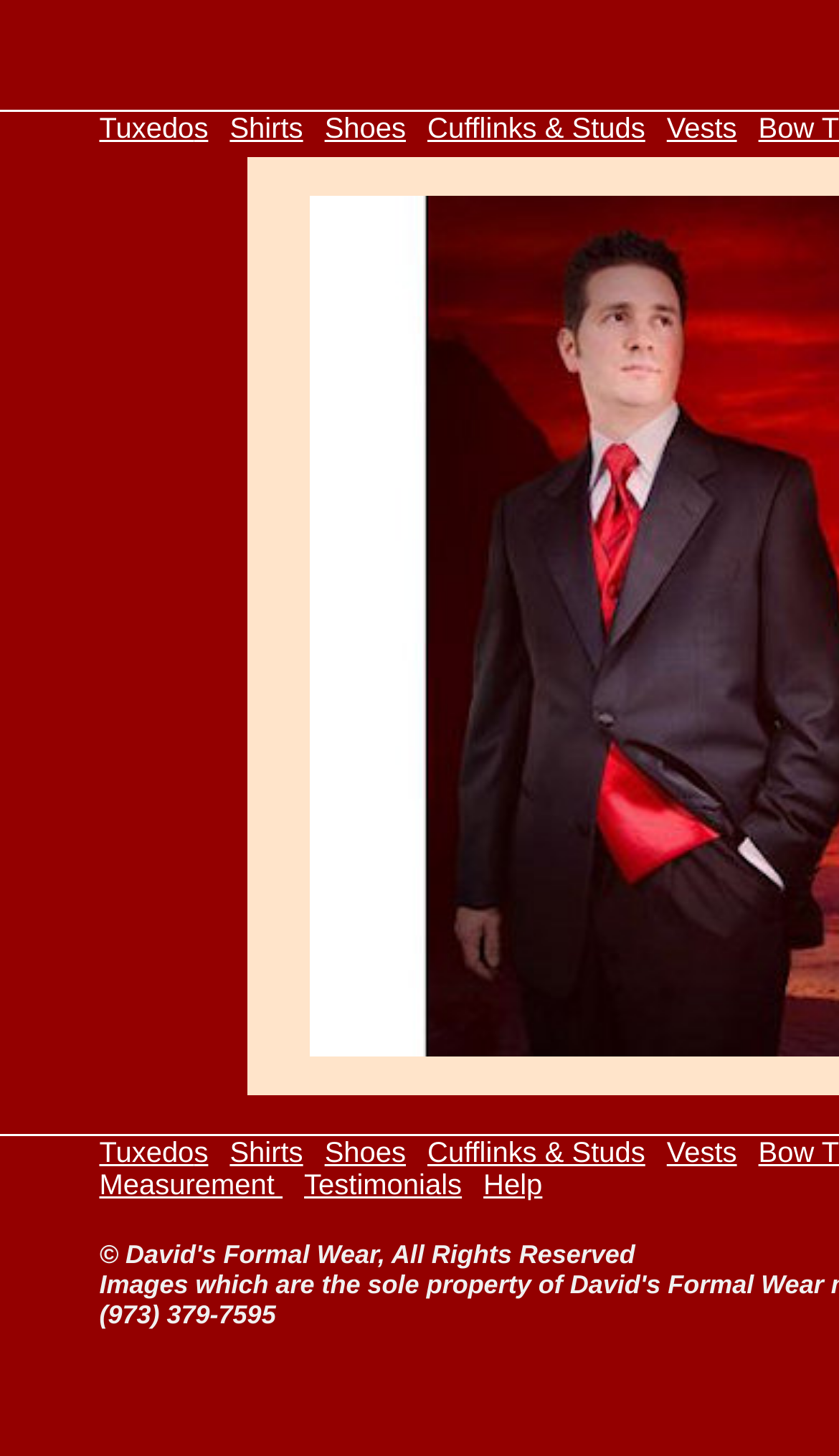What type of clothing is primarily sold on this website?
Please give a detailed answer to the question using the information shown in the image.

Based on the links and images on the webpage, it appears that the website primarily sells formal wear, including tuxedos, shirts, shoes, cufflinks, and vests.